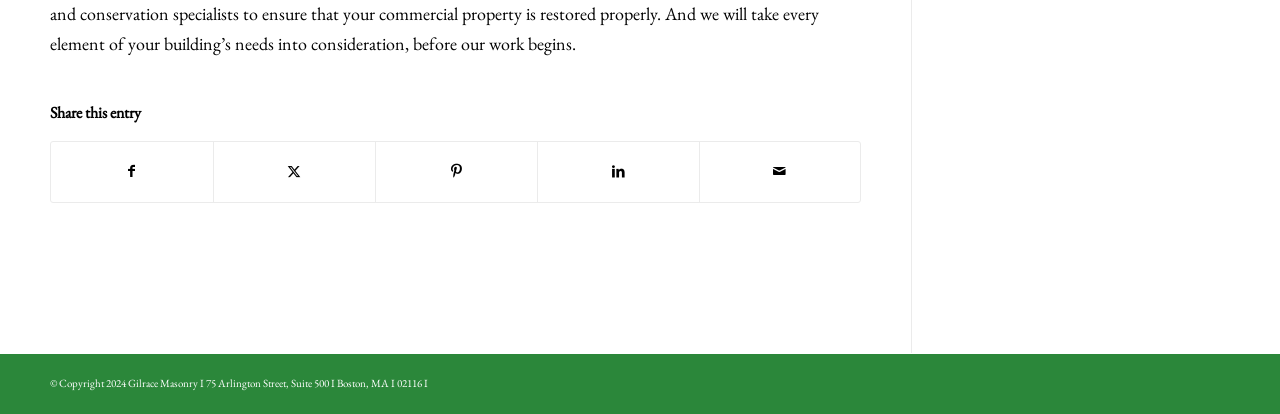What is the year of copyright for Gilrace Masonry?
Please respond to the question with a detailed and informative answer.

I found the year of copyright in the copyright information at the bottom of the page, which states '© Copyright 2024 Gilrace Masonry'.